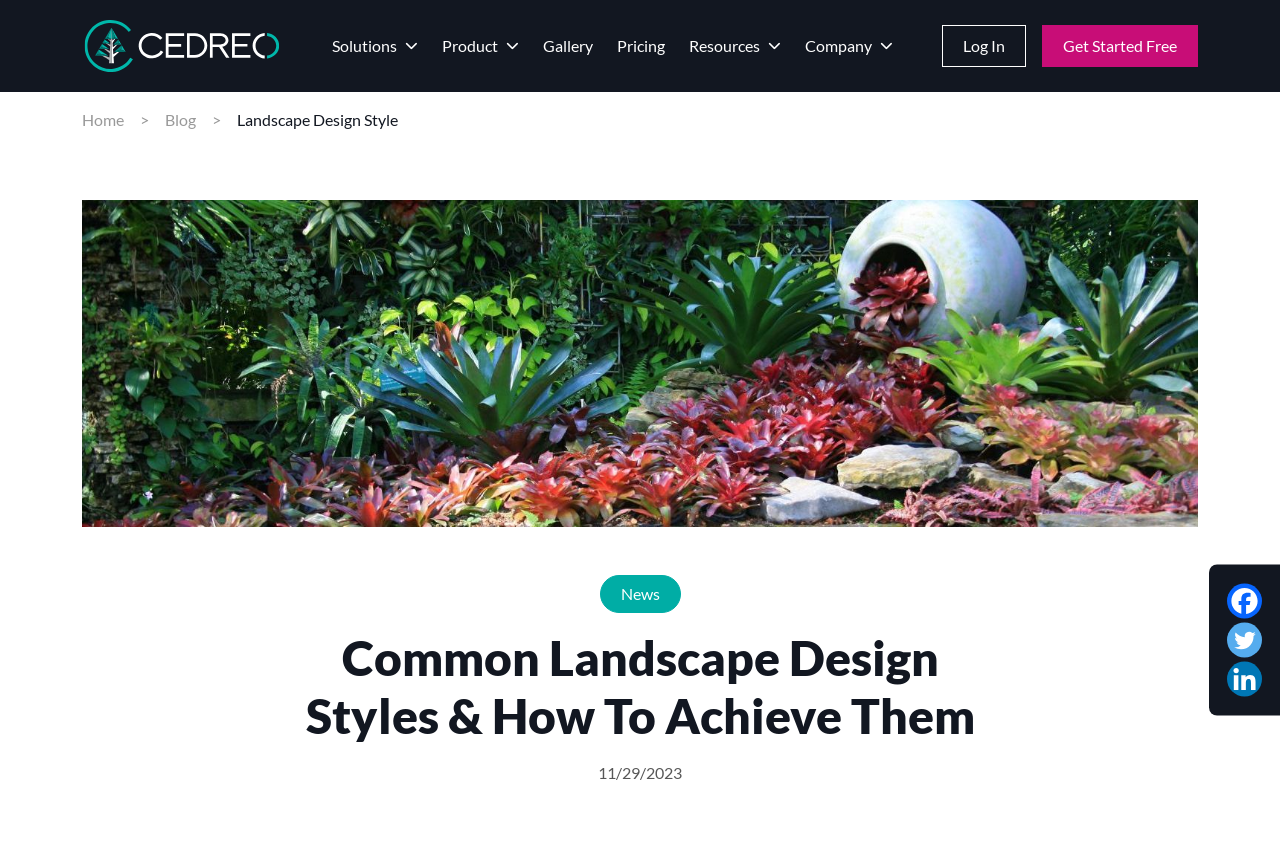How many navigation links are present in the top navigation bar?
Answer the question with a single word or phrase by looking at the picture.

6